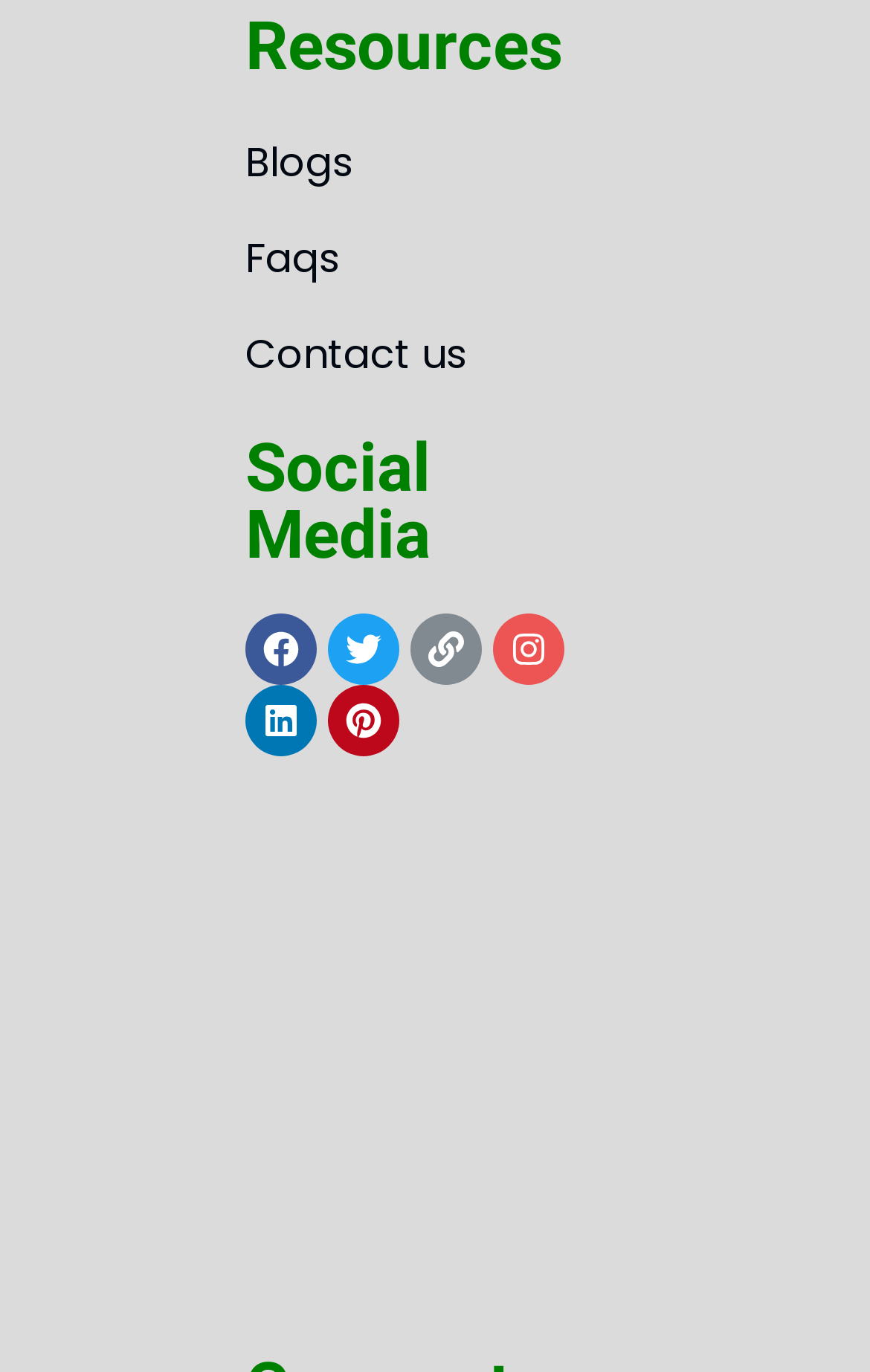Given the element description: "Contact us", predict the bounding box coordinates of this UI element. The coordinates must be four float numbers between 0 and 1, given as [left, top, right, bottom].

[0.282, 0.23, 0.718, 0.284]